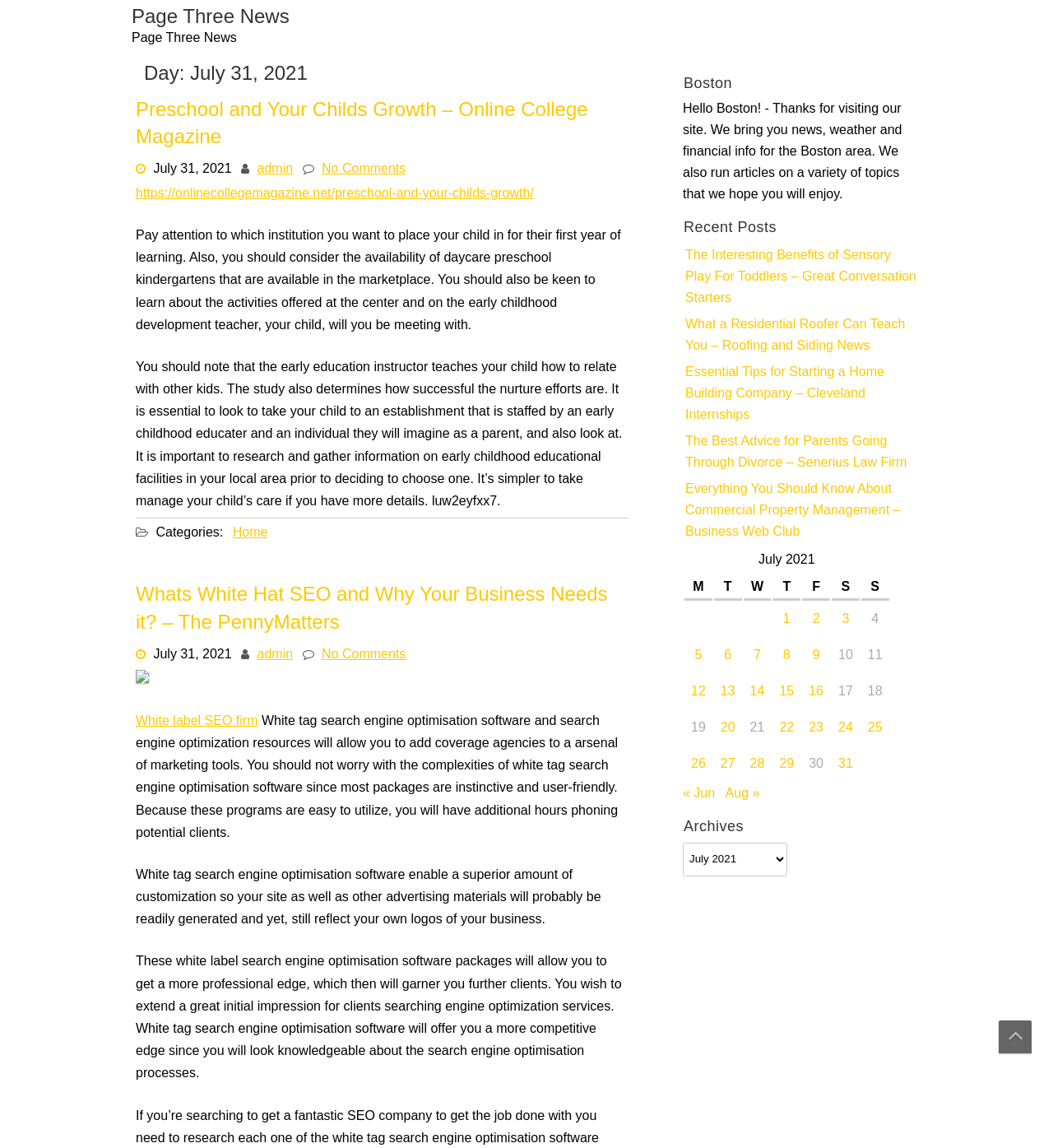Using the details in the image, give a detailed response to the question below:
How many recent posts are listed?

I counted the number of link elements with the class 'recent posts' to find the total number of recent posts listed.